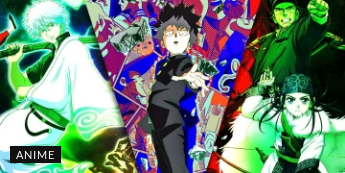How many characters are shown in the image?
Answer the question with just one word or phrase using the image.

Three